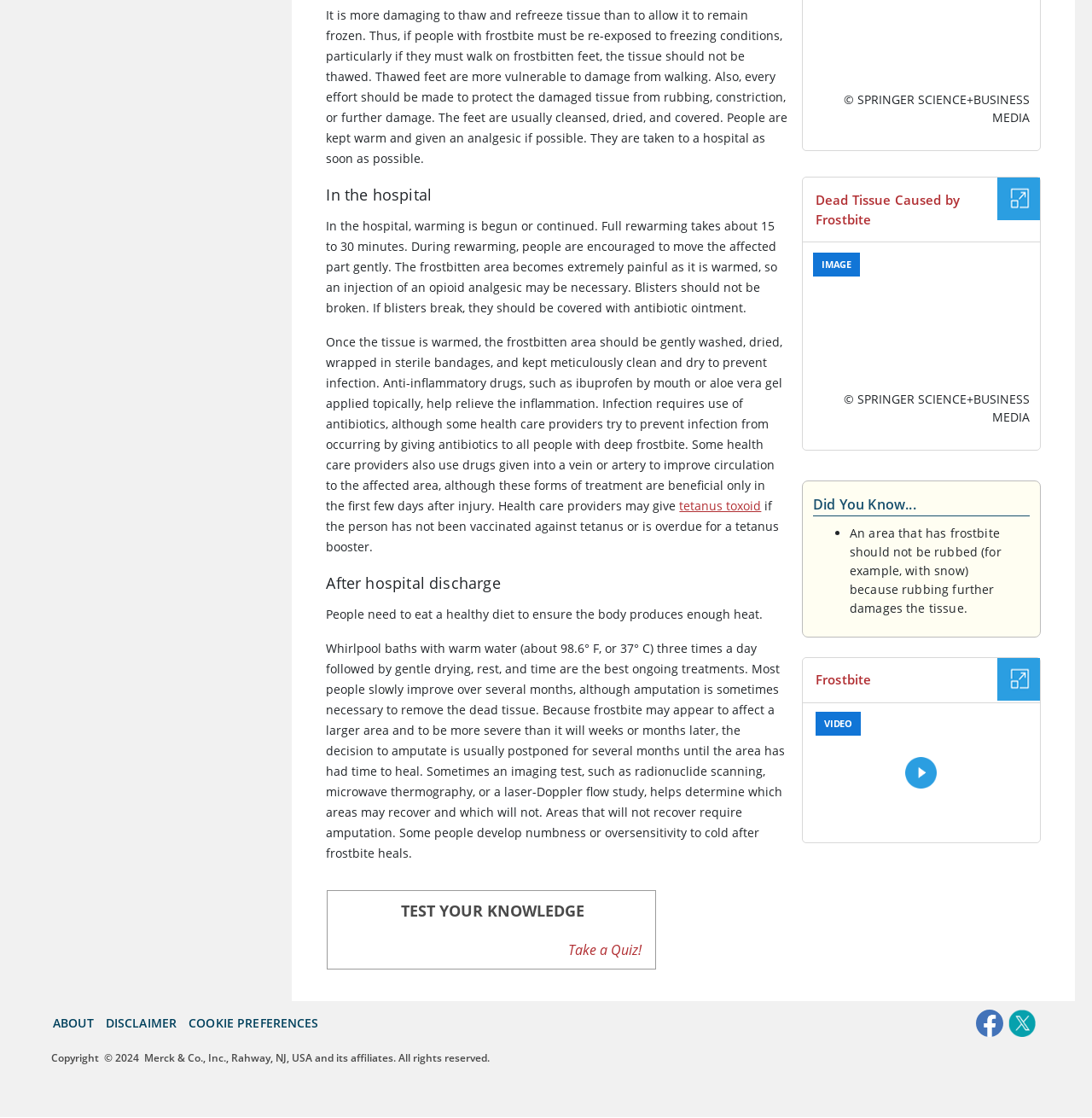What is the recommended temperature for whirlpool baths?
Based on the visual, give a brief answer using one word or a short phrase.

98.6°F or 37°C